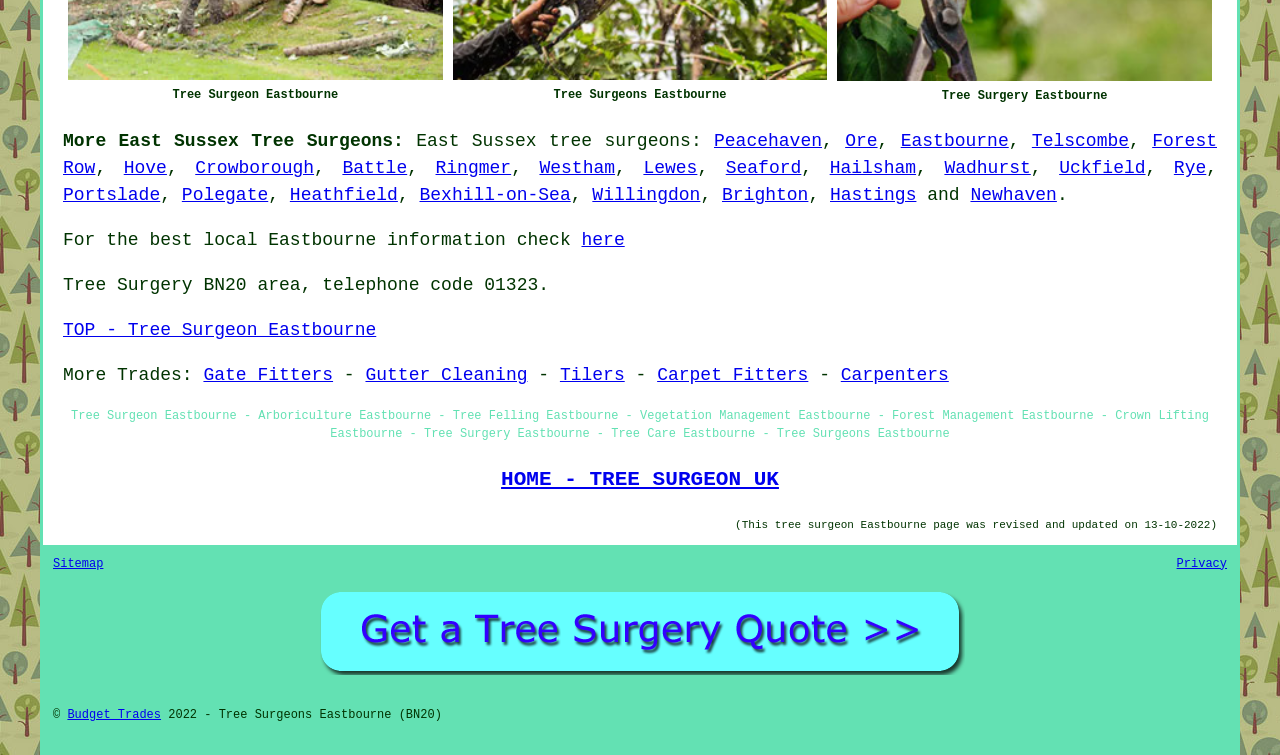Specify the bounding box coordinates of the element's area that should be clicked to execute the given instruction: "Check the Privacy policy". The coordinates should be four float numbers between 0 and 1, i.e., [left, top, right, bottom].

[0.919, 0.737, 0.959, 0.756]